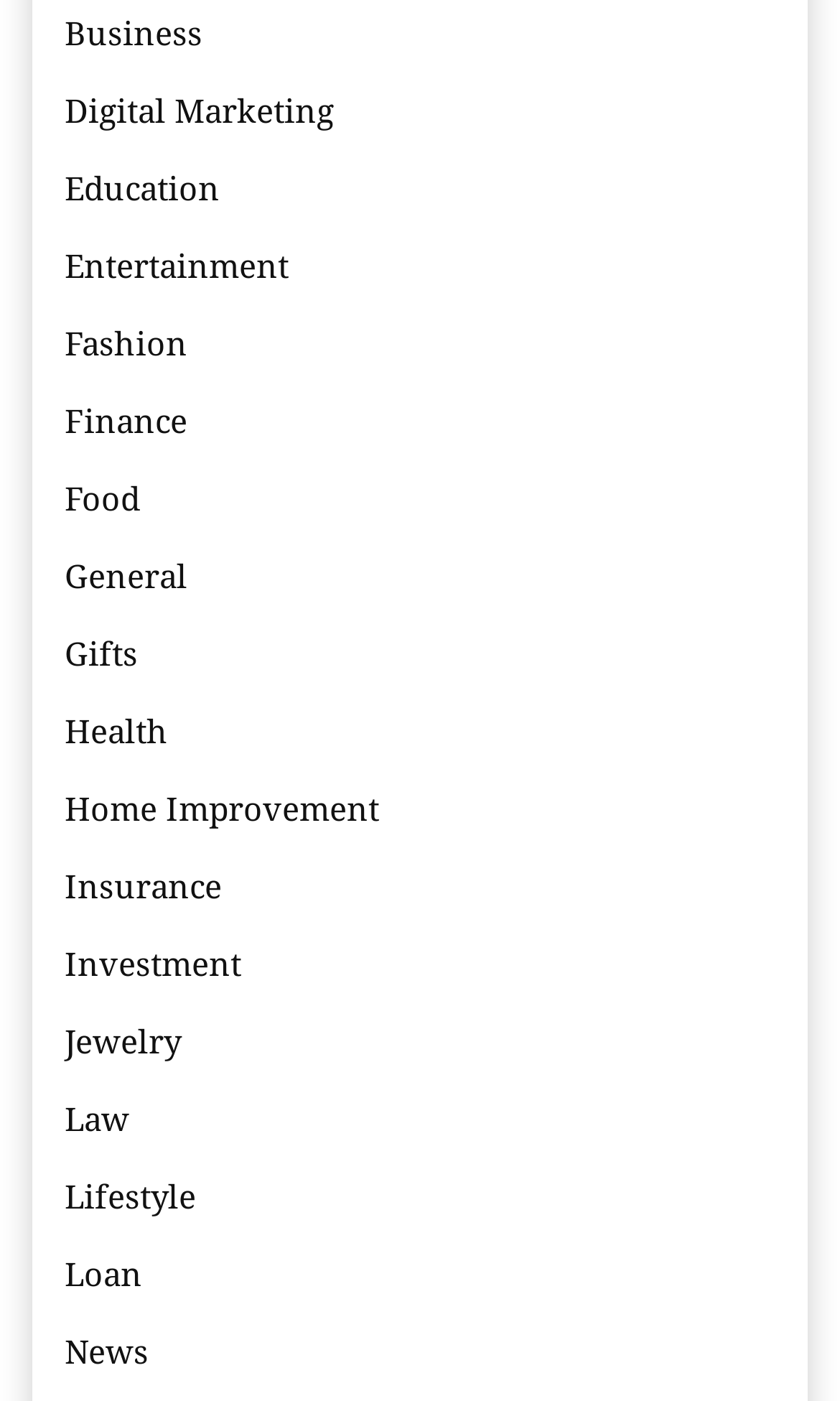Determine the bounding box coordinates for the area that should be clicked to carry out the following instruction: "Explore Digital Marketing".

[0.077, 0.06, 0.397, 0.1]